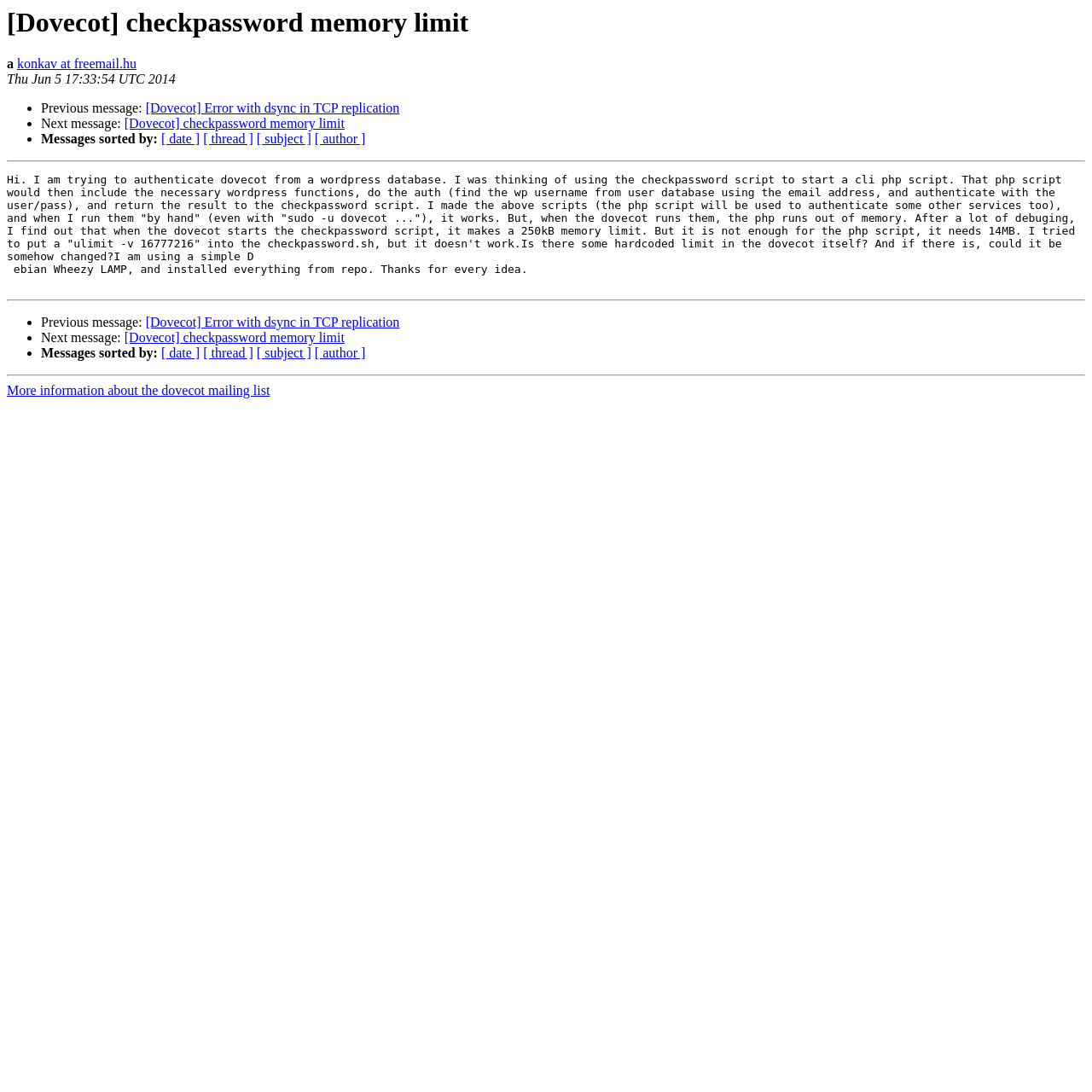What is the purpose of the checkpassword script?
Can you provide an in-depth and detailed response to the question?

The purpose of the checkpassword script can be inferred from the StaticText element with the text 'I am trying to authenticate dovecot from a wordpress database. I was thinking of using the checkpassword script to start a cli php script...' at coordinates [0.006, 0.159, 0.991, 0.264].